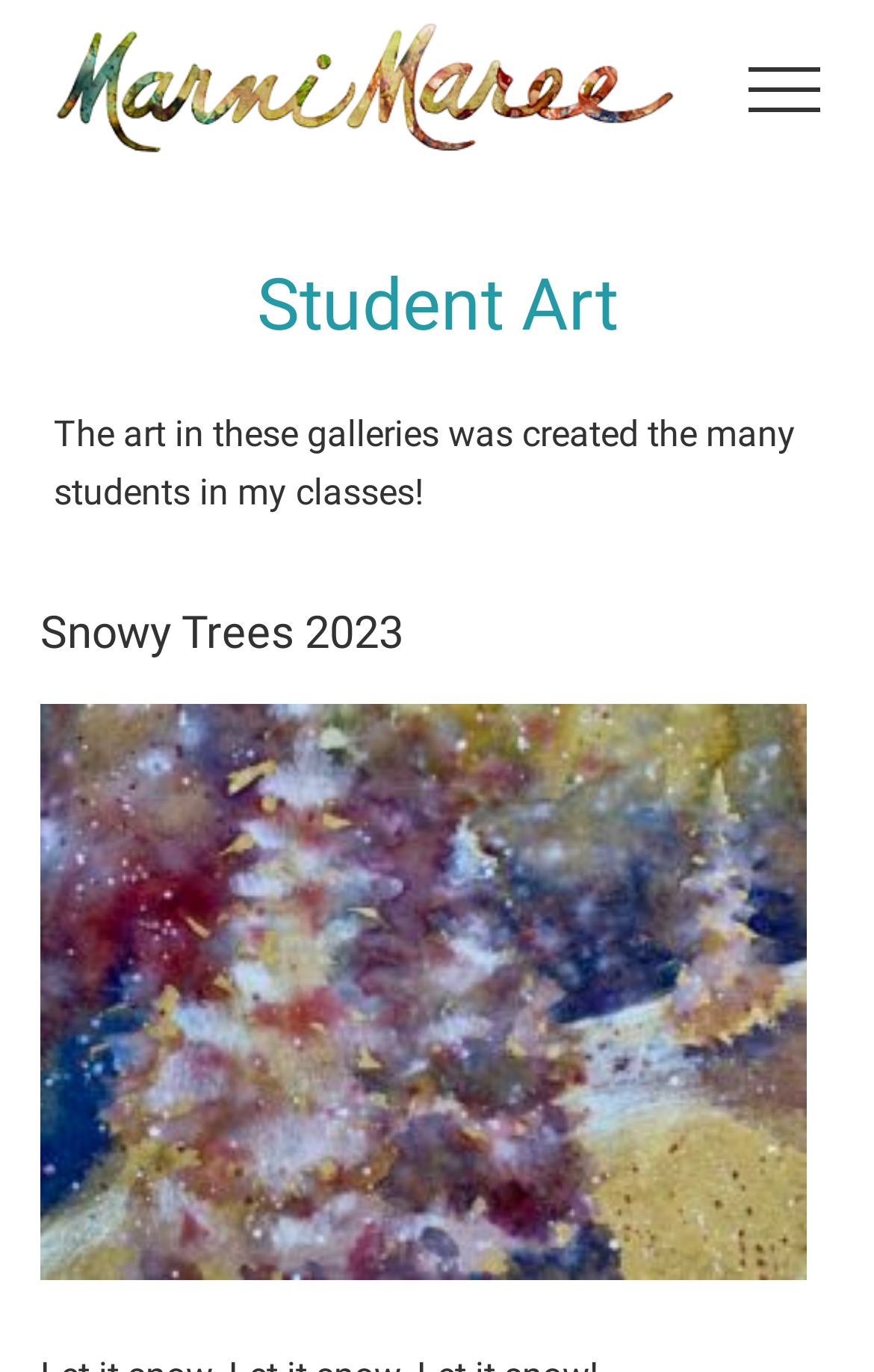What is the name of the artist?
Respond to the question with a well-detailed and thorough answer.

I found the answer by looking at the link element with the text 'Marni Maree Art' and the corresponding image element with the same text. This suggests that Marni Maree is the name of the artist.